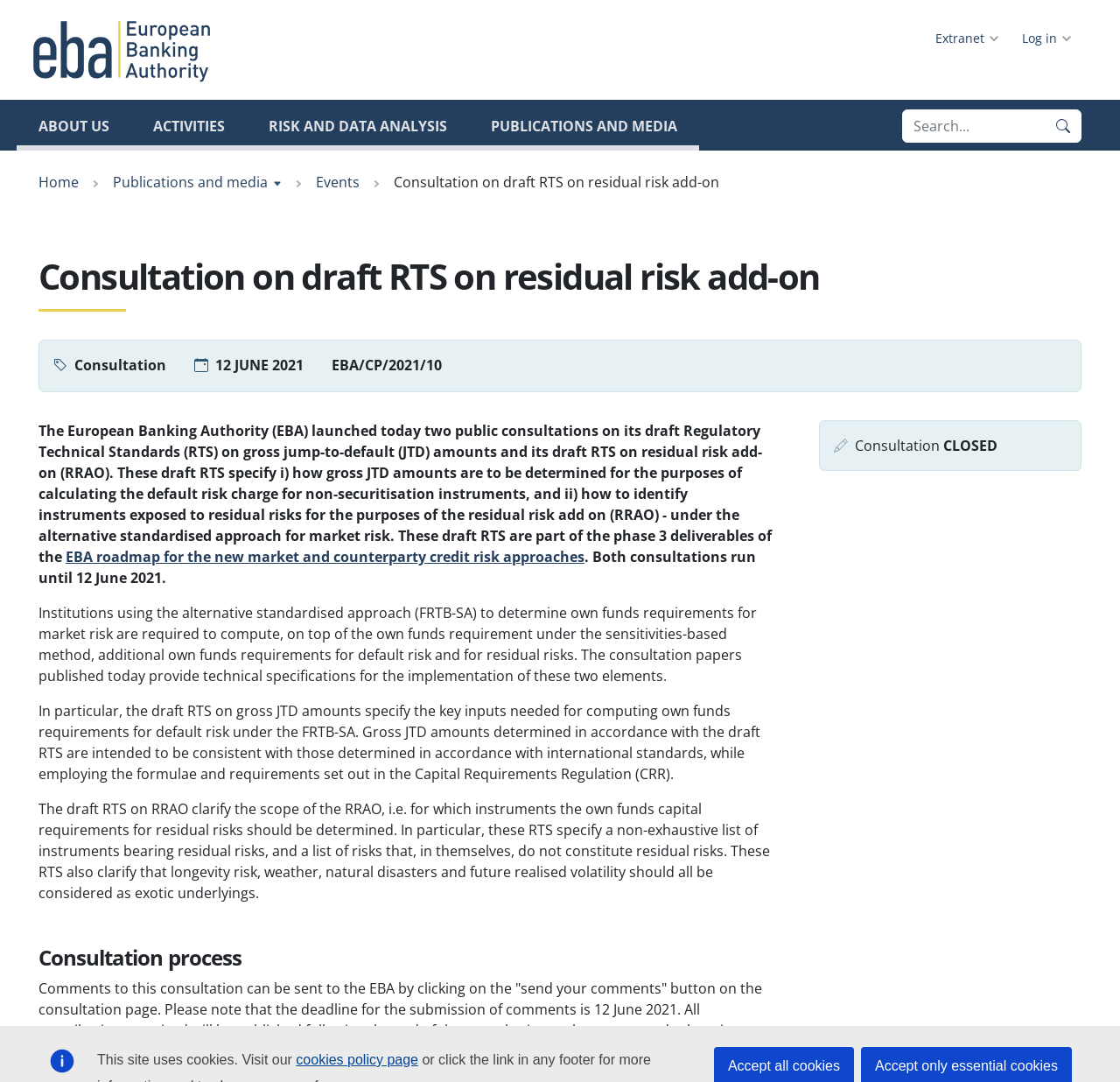Offer a comprehensive description of the webpage’s content and structure.

This webpage is about a consultation on draft Regulatory Technical Standards (RTS) on residual risk add-on by the European Banking Authority (EBA). At the top of the page, there is a notification about the use of cookies on the site, with a link to the cookies policy page. Below this, there is a link to skip to the main content.

On the top-left corner, the EBA logo is displayed, with a link to the European Banking Authority's homepage. To the right of the logo, there is a secondary navigation menu with links to the extranet and log-in pages.

The main navigation menu is located below the logo, with links to different sections of the website, including "About Us", "Activities", "Risk and Data Analysis", and "Publications and Media". A search bar is also available on the top-right corner, allowing users to search for specific terms.

The main content of the page is divided into several sections. The first section displays the title of the consultation, "Consultation on draft RTS on residual risk add-on", along with the date "12 JUNE 2021" and a reference number "EBA/CP/2021/10". 

The next section provides an introduction to the consultation, explaining that the EBA has launched two public consultations on its draft RTS on gross jump-to-default amounts and its draft RTS on residual risk add-on. The text describes the purpose of these draft RTS and their relevance to the alternative standardised approach for market risk.

The following sections provide more detailed information about the consultation, including the scope of the residual risk add-on, the key inputs needed for computing own funds requirements for default risk, and the clarification of the risks that constitute residual risks.

At the bottom of the page, there is a section on the consultation process, explaining how to submit comments and the deadline for submission. A link to a public hearing is also provided, along with the date and time of the event. Finally, there is a notification that the consultation is closed.